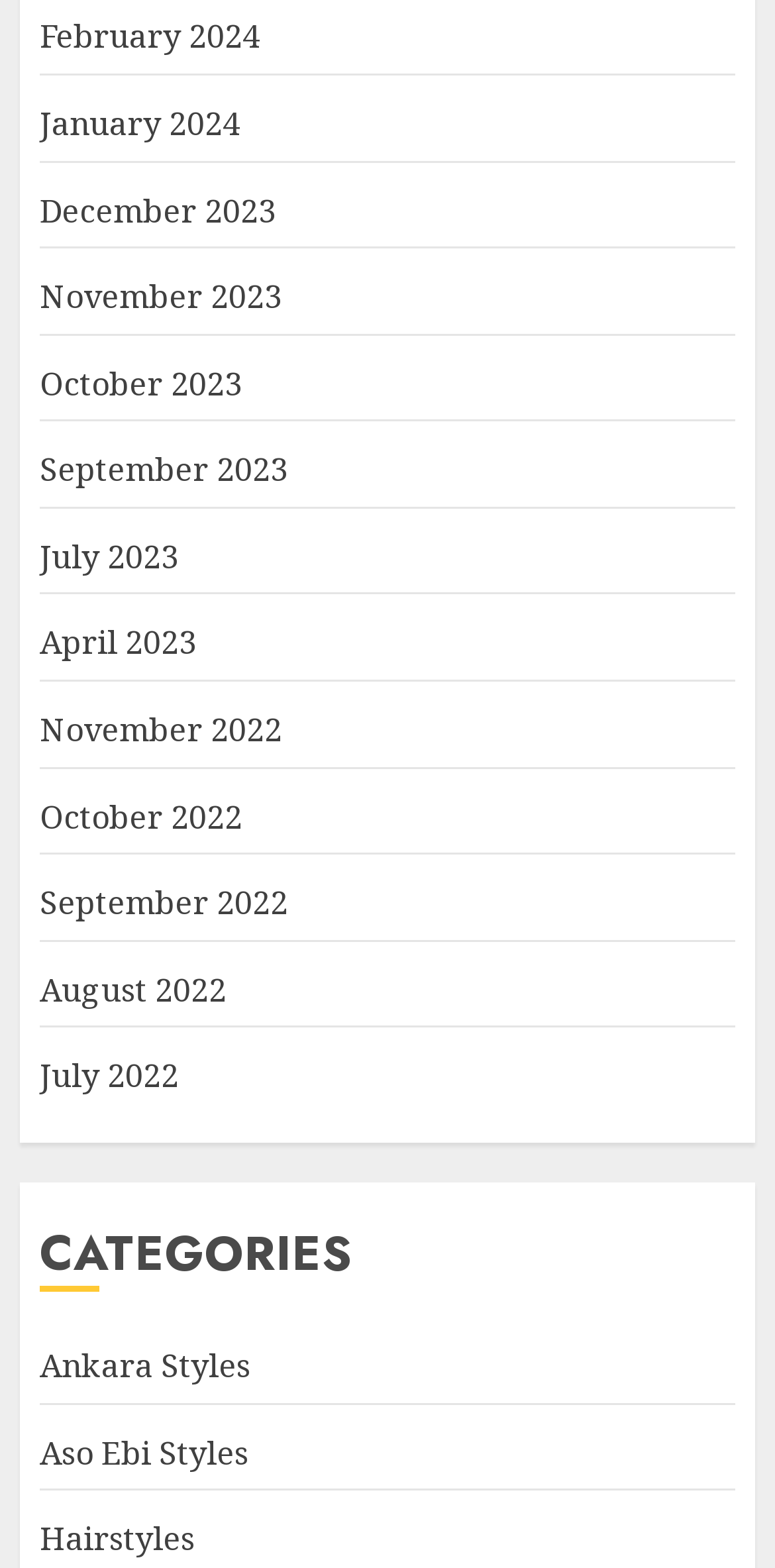Identify the bounding box coordinates of the clickable region to carry out the given instruction: "Visit July 2022".

[0.051, 0.672, 0.231, 0.701]